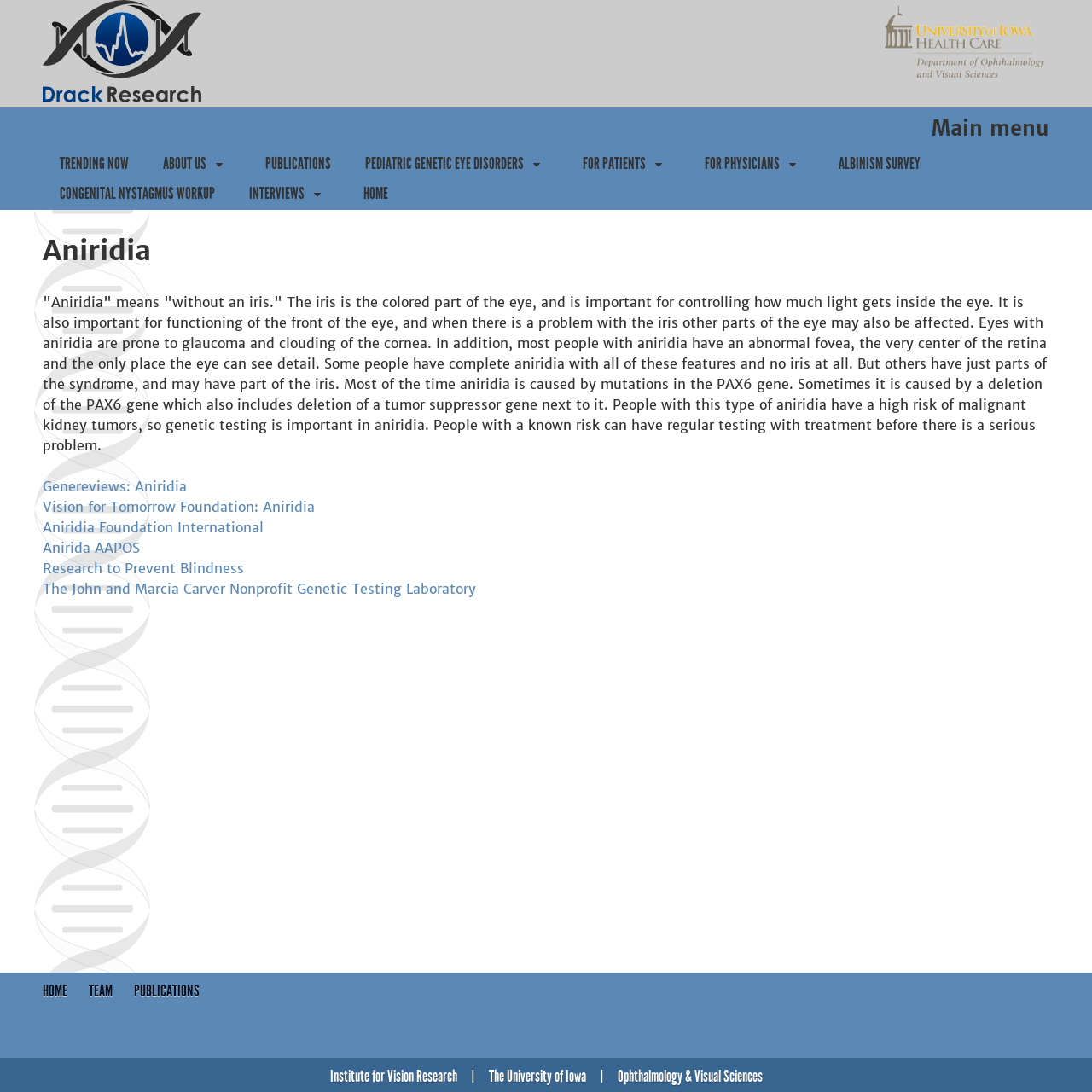Can you pinpoint the bounding box coordinates for the clickable element required for this instruction: "Visit the 'TRENDING NOW' page"? The coordinates should be four float numbers between 0 and 1, i.e., [left, top, right, bottom].

[0.051, 0.141, 0.122, 0.16]